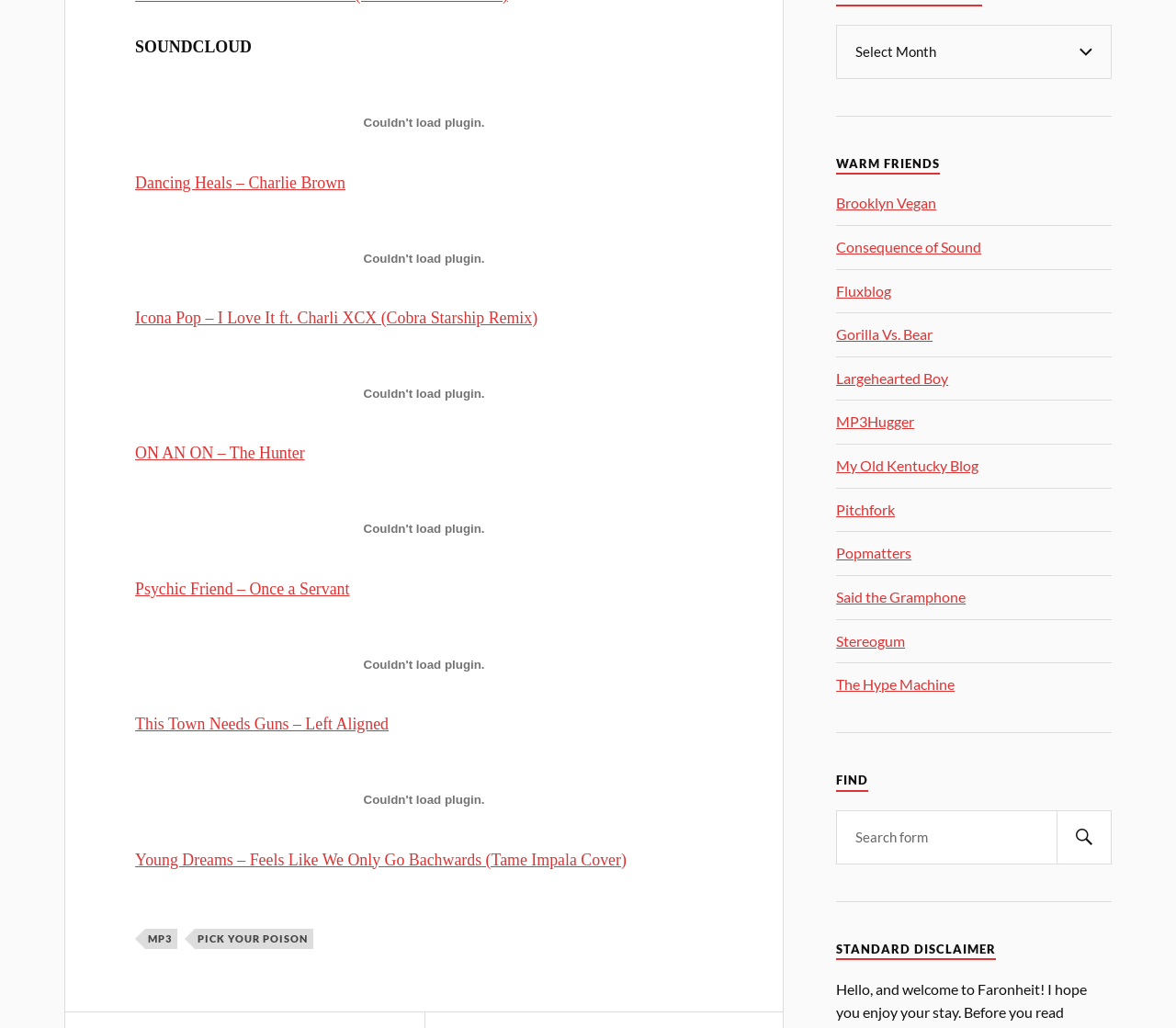Please reply to the following question using a single word or phrase: 
How many links are there under 'WARM FRIENDS'?

11